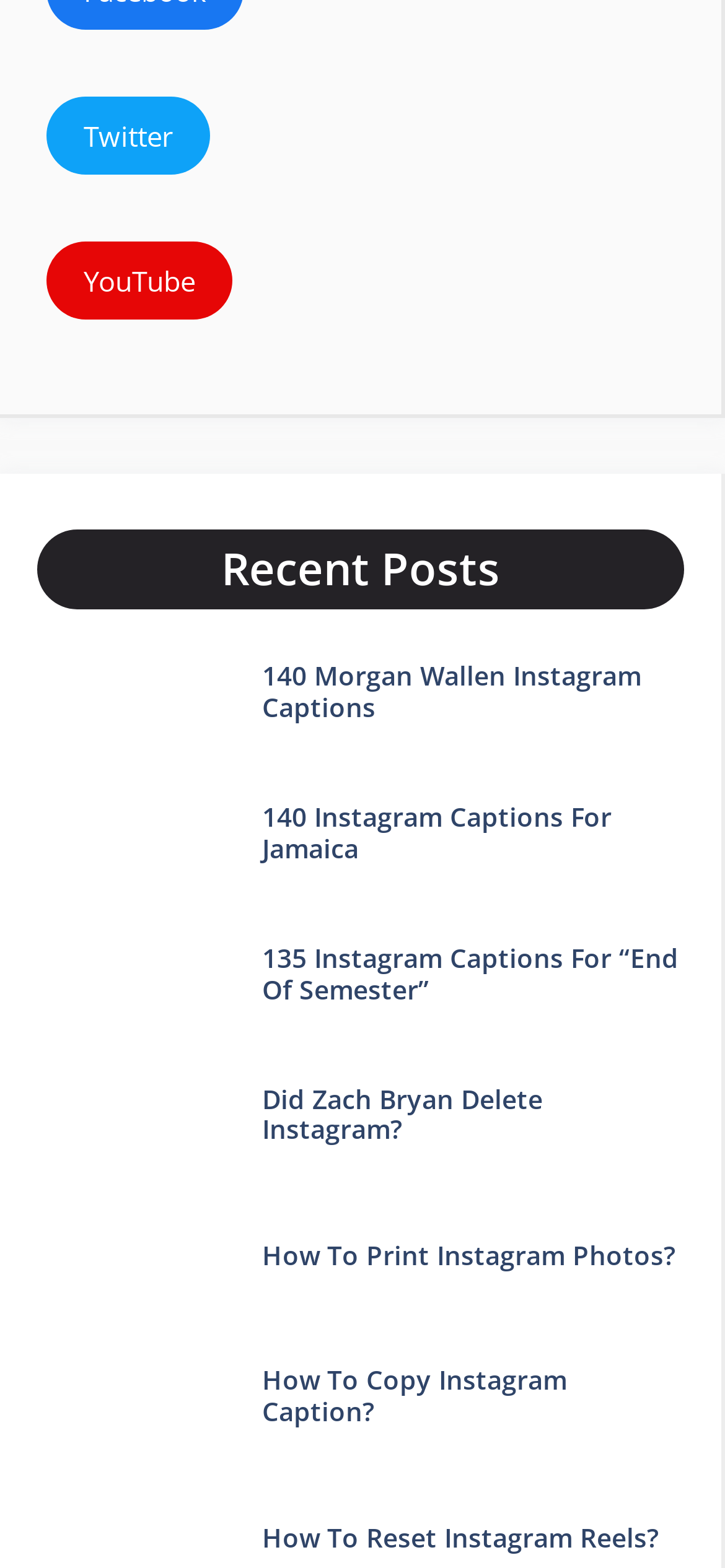How many Instagram-related posts are on this page?
Examine the image and provide an in-depth answer to the question.

I counted the number of headings and links related to Instagram captions, printing Instagram photos, copying Instagram captions, and resetting Instagram reels. There are 9 such posts on this page.